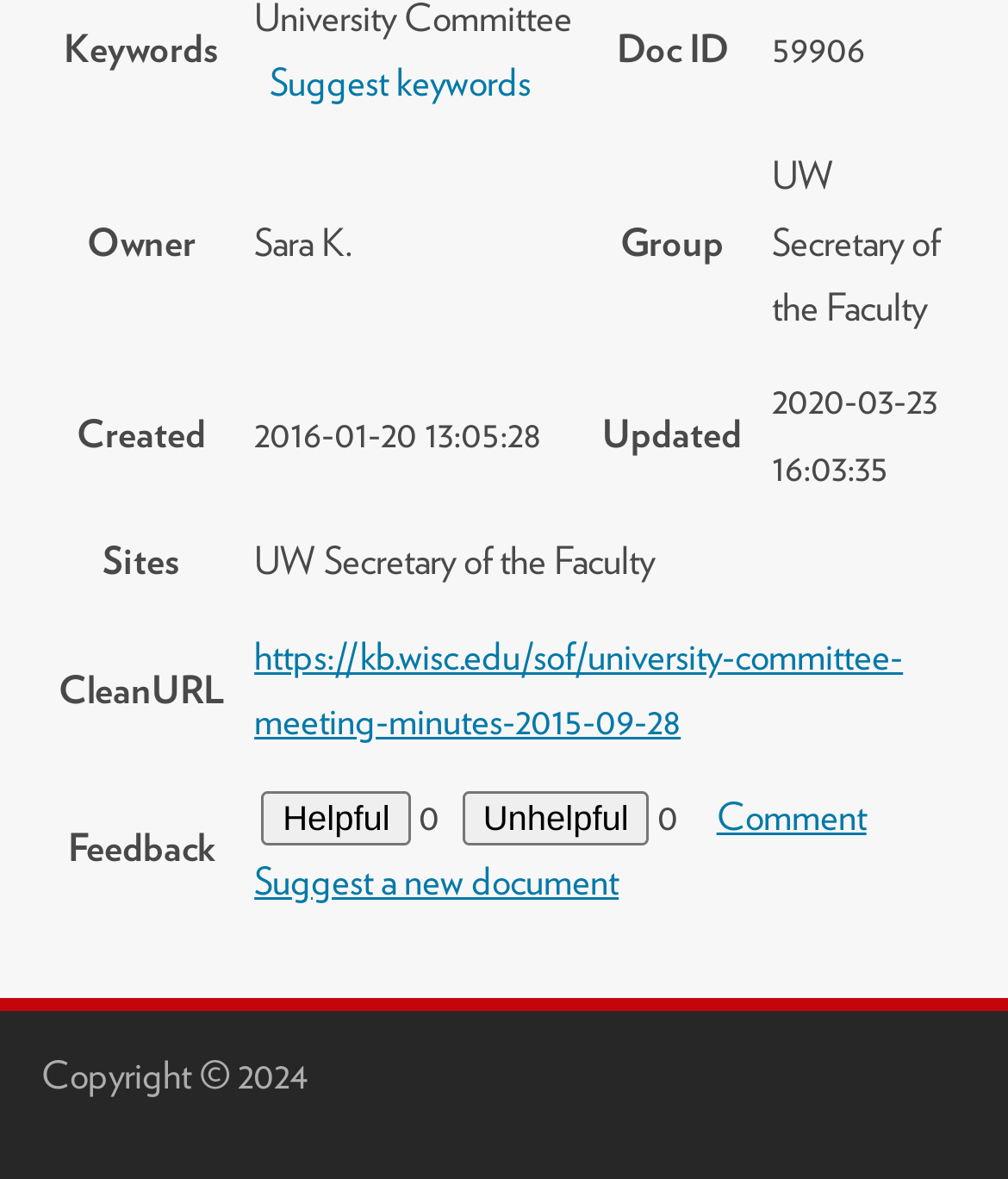From the webpage screenshot, identify the region described by Suggest keywords. Provide the bounding box coordinates as (top-left x, top-left y, bottom-right x, bottom-right y), with each value being a floating point number between 0 and 1.

[0.268, 0.05, 0.527, 0.089]